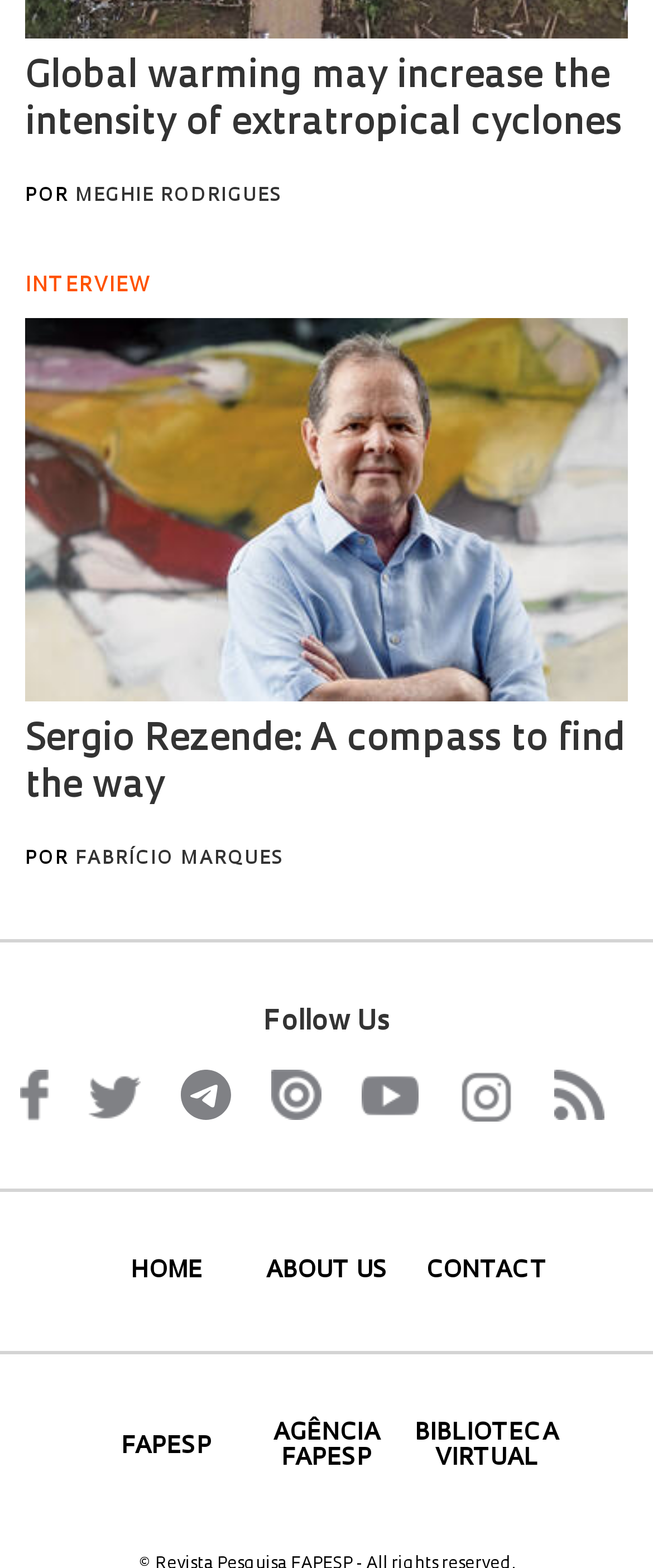Please locate the bounding box coordinates of the element that should be clicked to complete the given instruction: "Follow us on Facebook".

[0.031, 0.682, 0.074, 0.715]